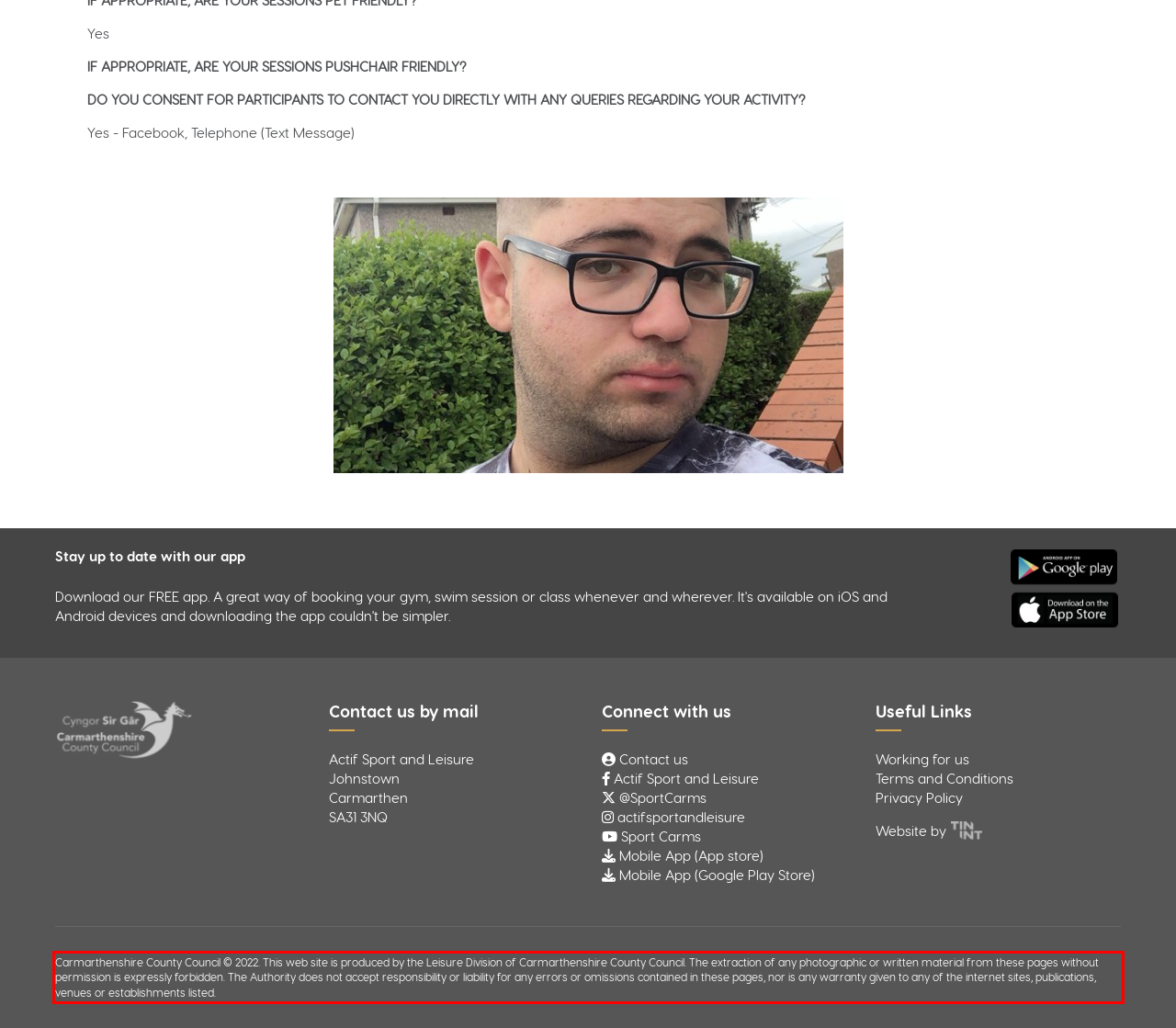You have a screenshot of a webpage where a UI element is enclosed in a red rectangle. Perform OCR to capture the text inside this red rectangle.

Carmarthenshire County Council © 2022. This web site is produced by the Leisure Division of Carmarthenshire County Council. The extraction of any photographic or written material from these pages without permission is expressly forbidden. The Authority does not accept responsibility or liability for any errors or omissions contained in these pages, nor is any warranty given to any of the internet sites, publications, venues or establishments listed.